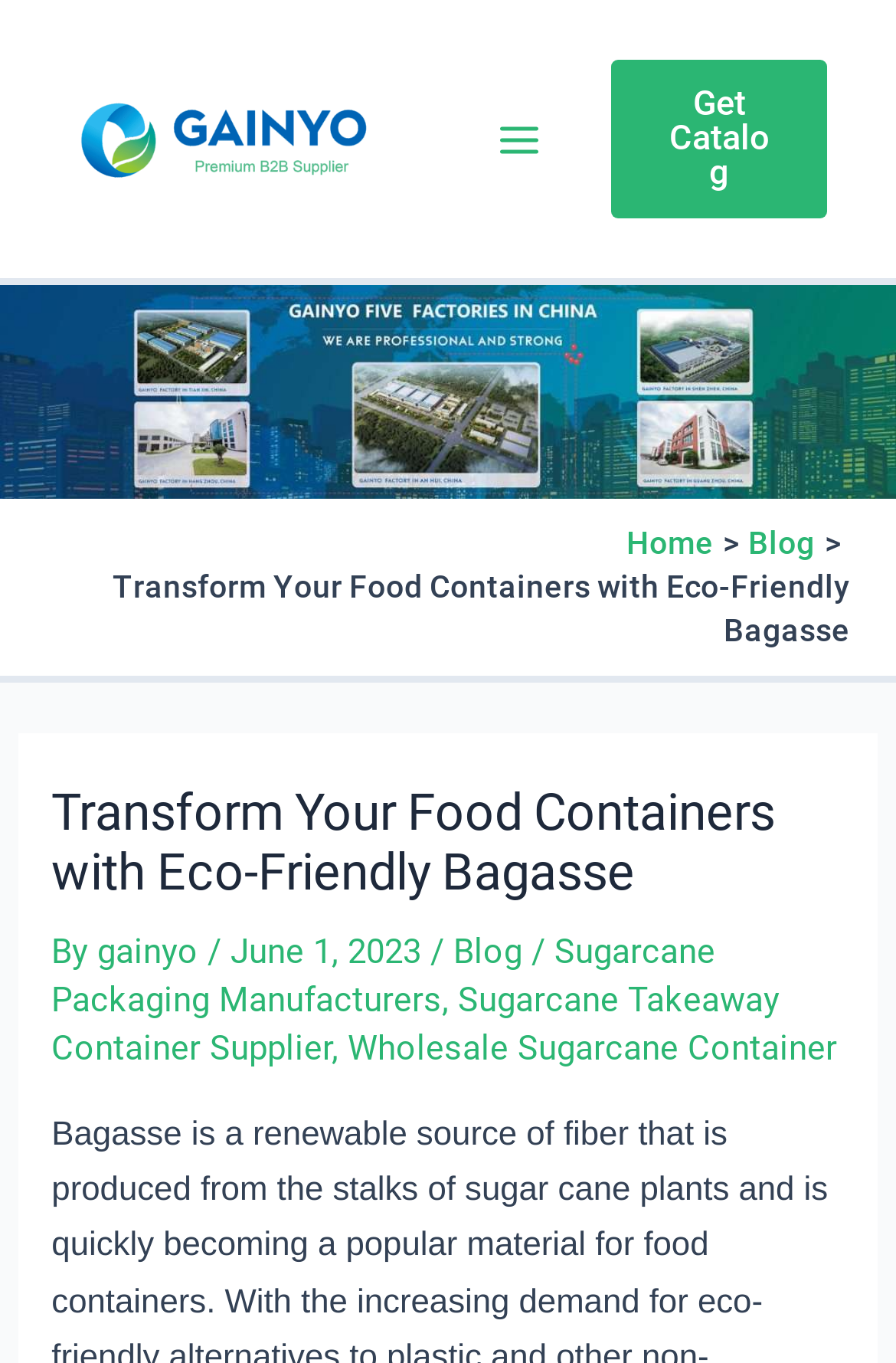Locate the bounding box coordinates of the element that needs to be clicked to carry out the instruction: "Open the 'Main Menu'". The coordinates should be given as four float numbers ranging from 0 to 1, i.e., [left, top, right, bottom].

[0.525, 0.067, 0.632, 0.137]